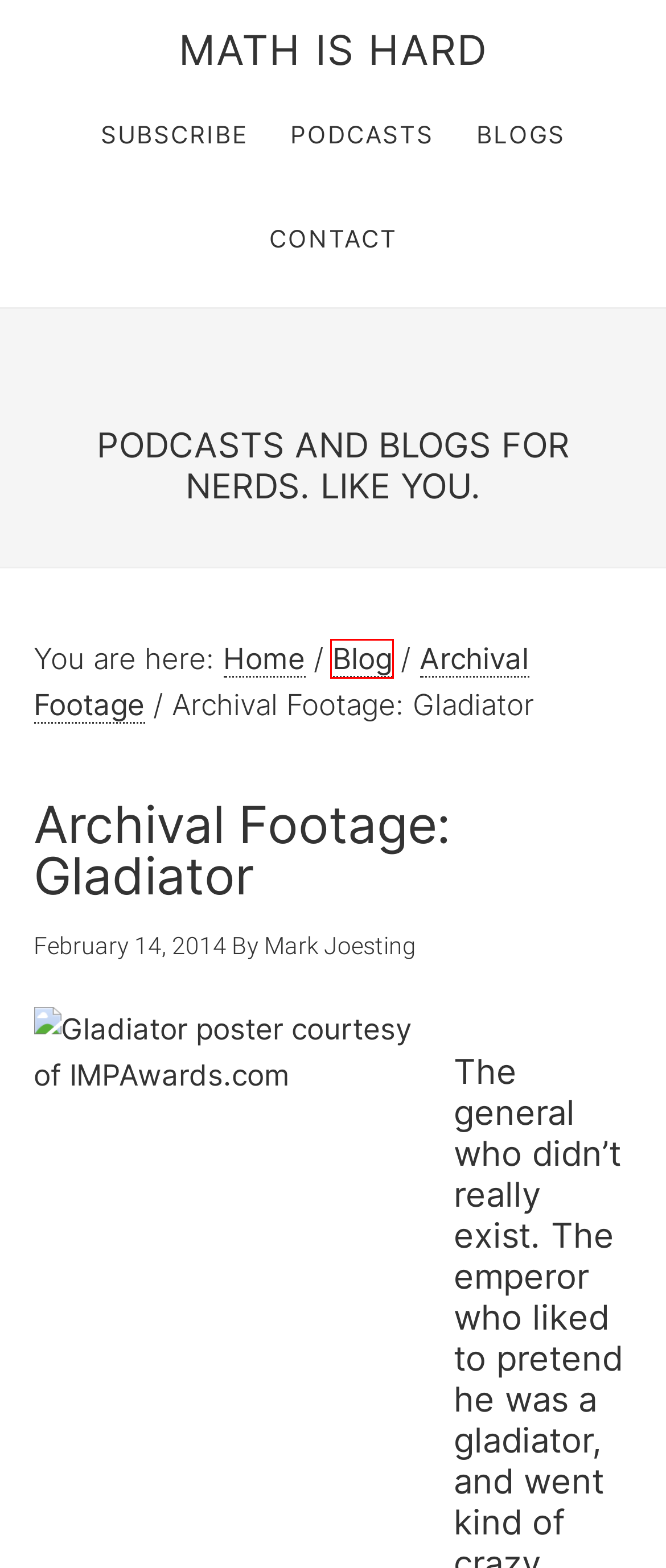You have a screenshot of a webpage with a red rectangle bounding box around an element. Identify the best matching webpage description for the new page that appears after clicking the element in the bounding box. The descriptions are:
A. Nerd Nite MN
B. Subscribe
C. Blog
D. Mark Joesting
E. Other People’s Words, Episode 12: Manifesto: The Mad Farmer Liberation Front, by Wendell Berry
F. Find + Contact Us
G. Math Is Hard – Podcasts and Blogs For Nerds. Like You.
H. Remakers Mark 65, Part 1 {Dune (1984)}: Genetic Gerrymandering Club

C